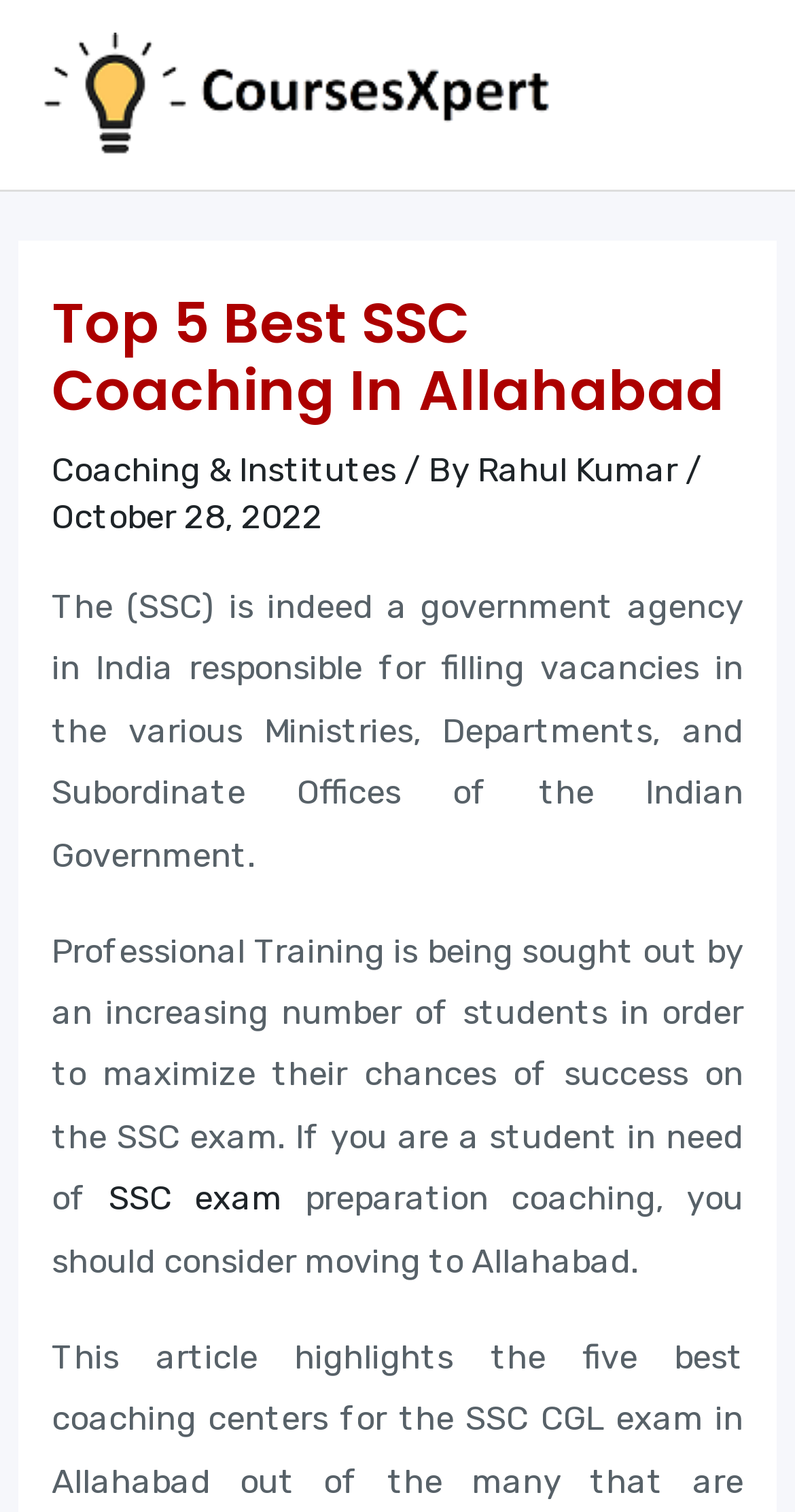Please determine the bounding box coordinates for the UI element described here. Use the format (top-left x, top-left y, bottom-right x, bottom-right y) with values bounded between 0 and 1: alt="CoursesXpert_Logo"

[0.051, 0.048, 0.708, 0.074]